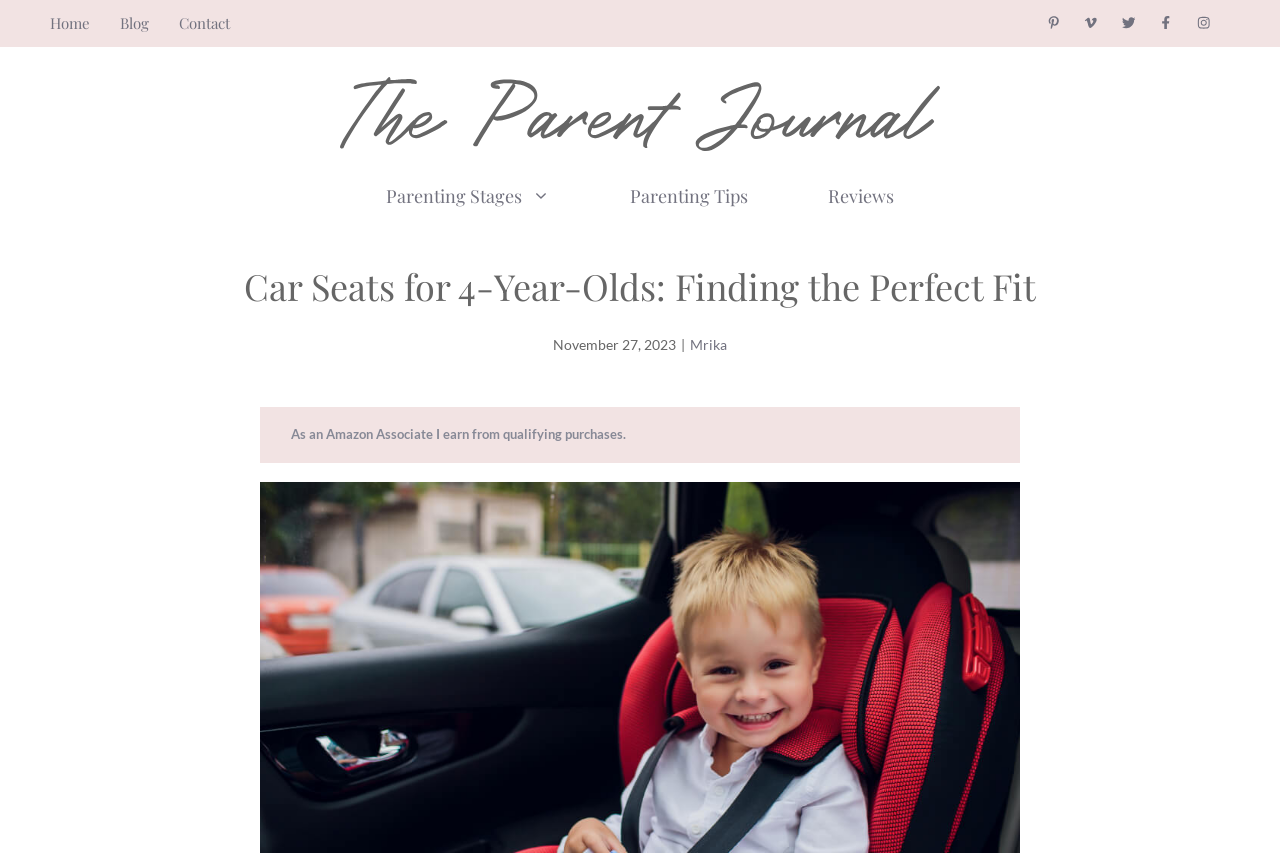Predict the bounding box of the UI element that fits this description: "Blog".

[0.094, 0.015, 0.116, 0.039]